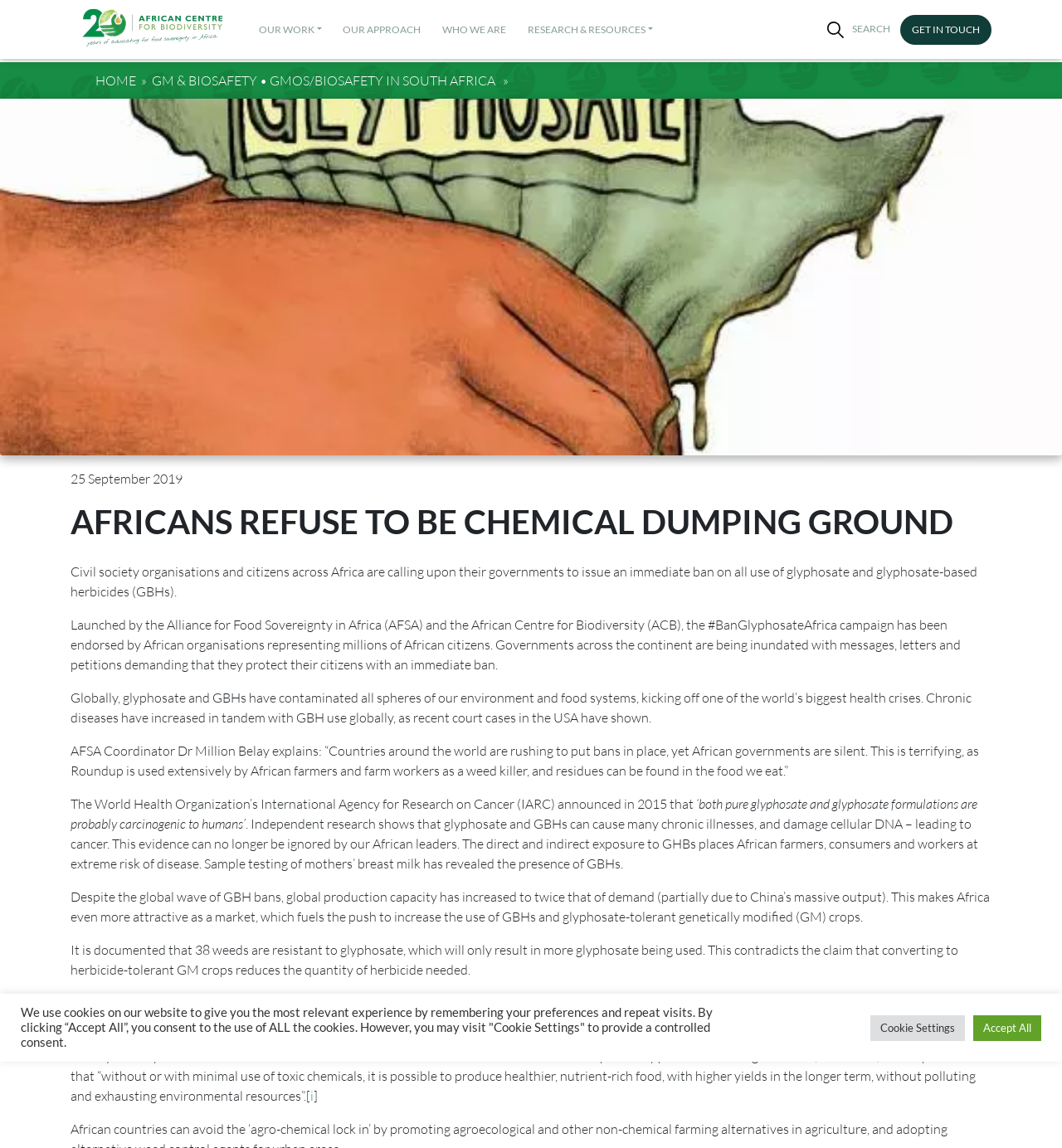Select the bounding box coordinates of the element I need to click to carry out the following instruction: "Search for something".

[0.769, 0.016, 0.848, 0.042]